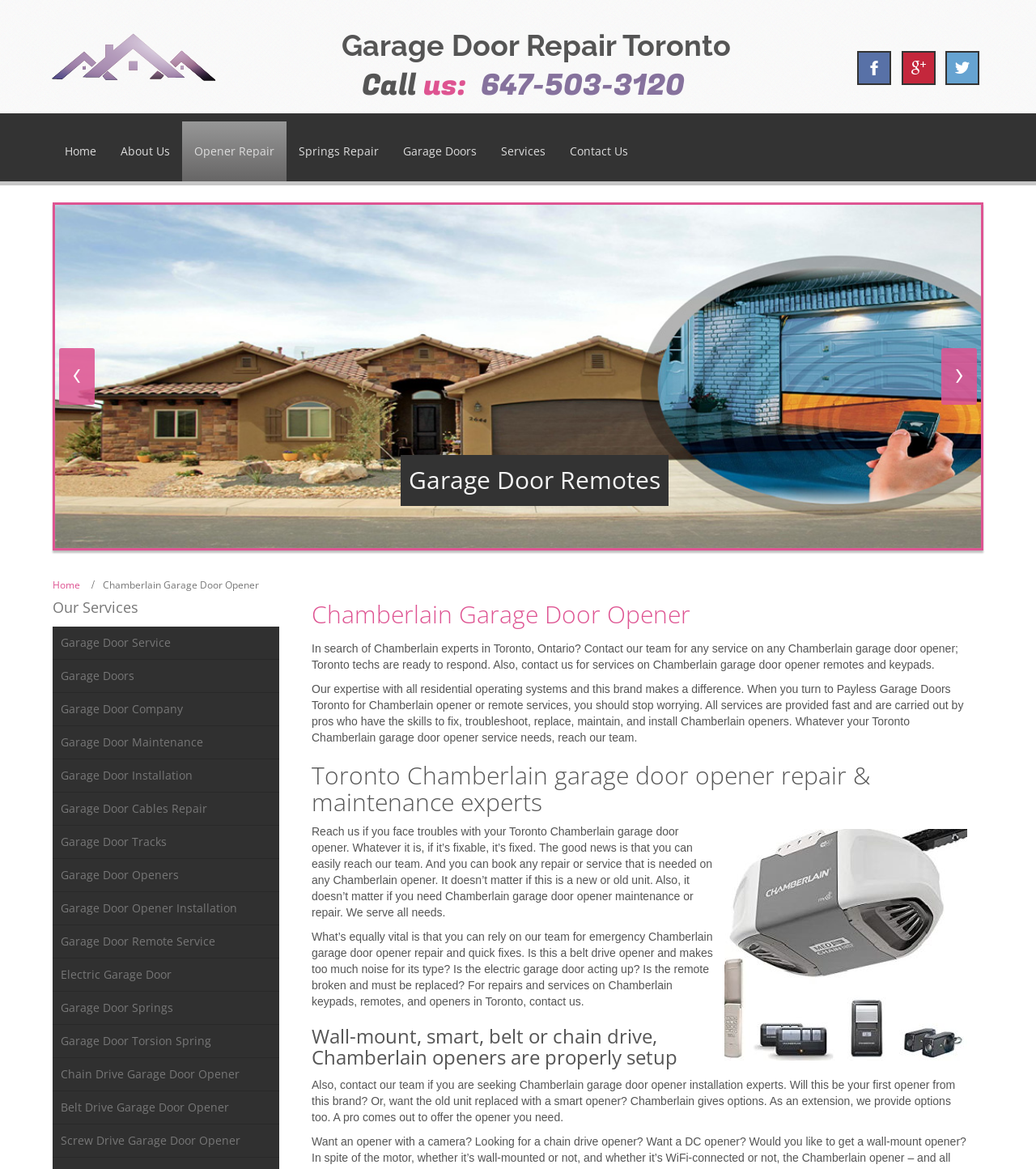Identify and extract the main heading from the webpage.

Chamberlain Garage Door Opener